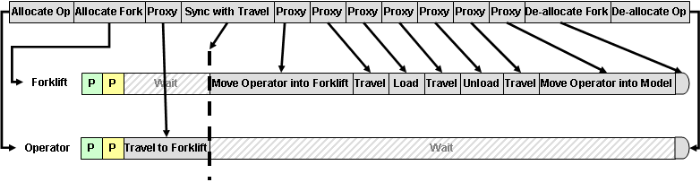Please examine the image and provide a detailed answer to the question: What is the main goal of the diagram?

The diagram serves as a conceptual aid to understand the complexities of managing multiple resources within a coordinated system, highlighting the necessity of strategic sequencing in task management, which is the primary objective of the diagram.